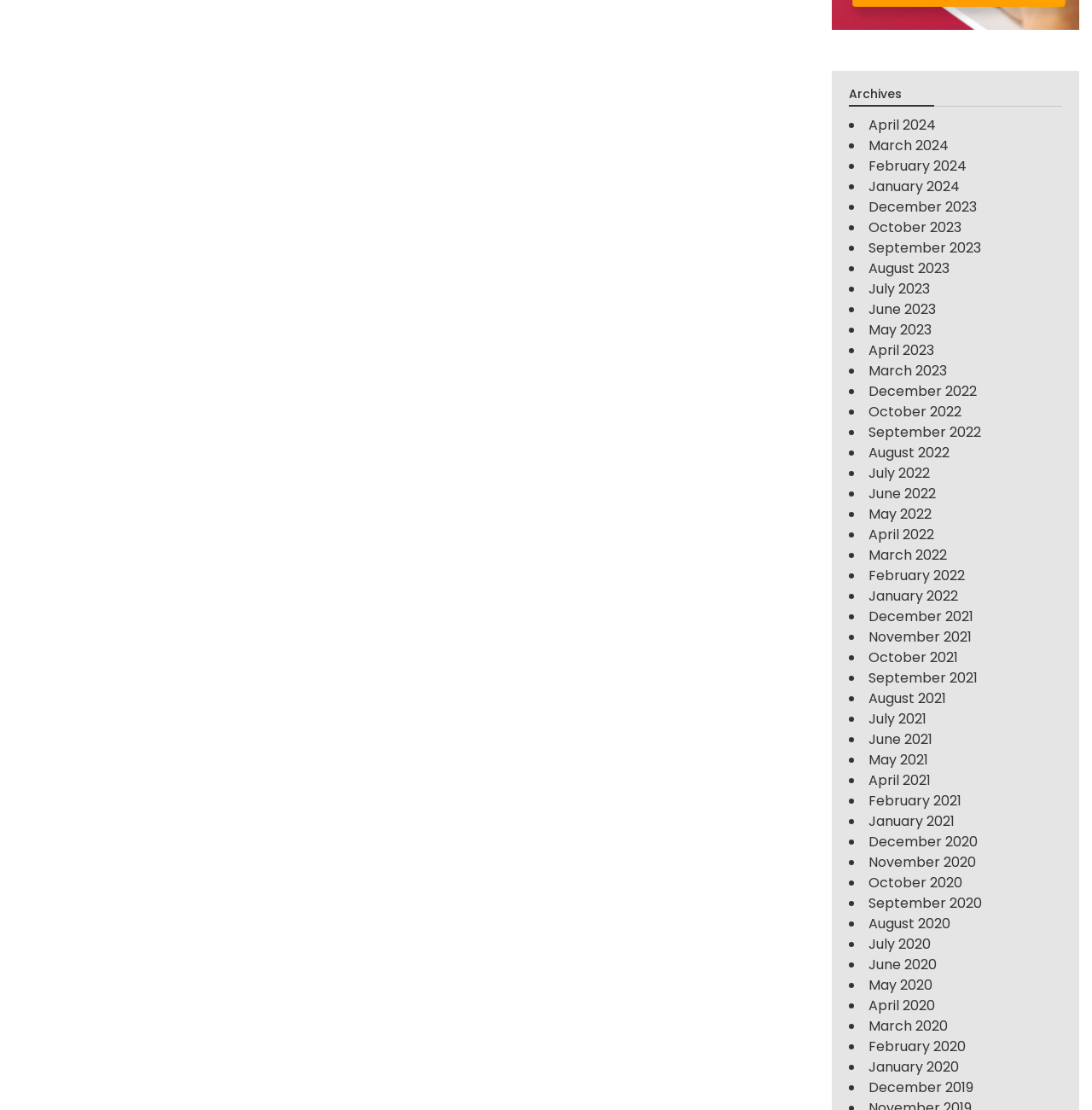How many links are available in the archives for 2023?
Look at the image and respond with a one-word or short phrase answer.

12